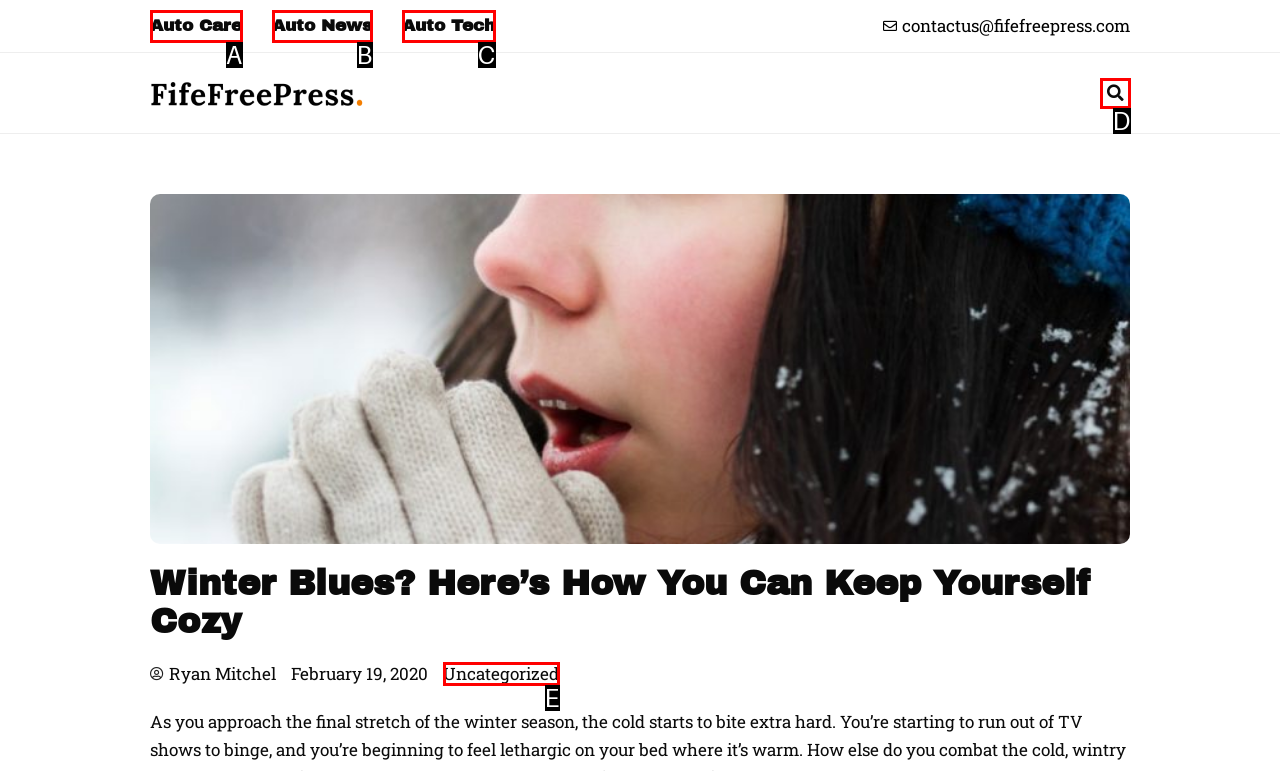Which HTML element fits the description: Beaches? Respond with the letter of the appropriate option directly.

None